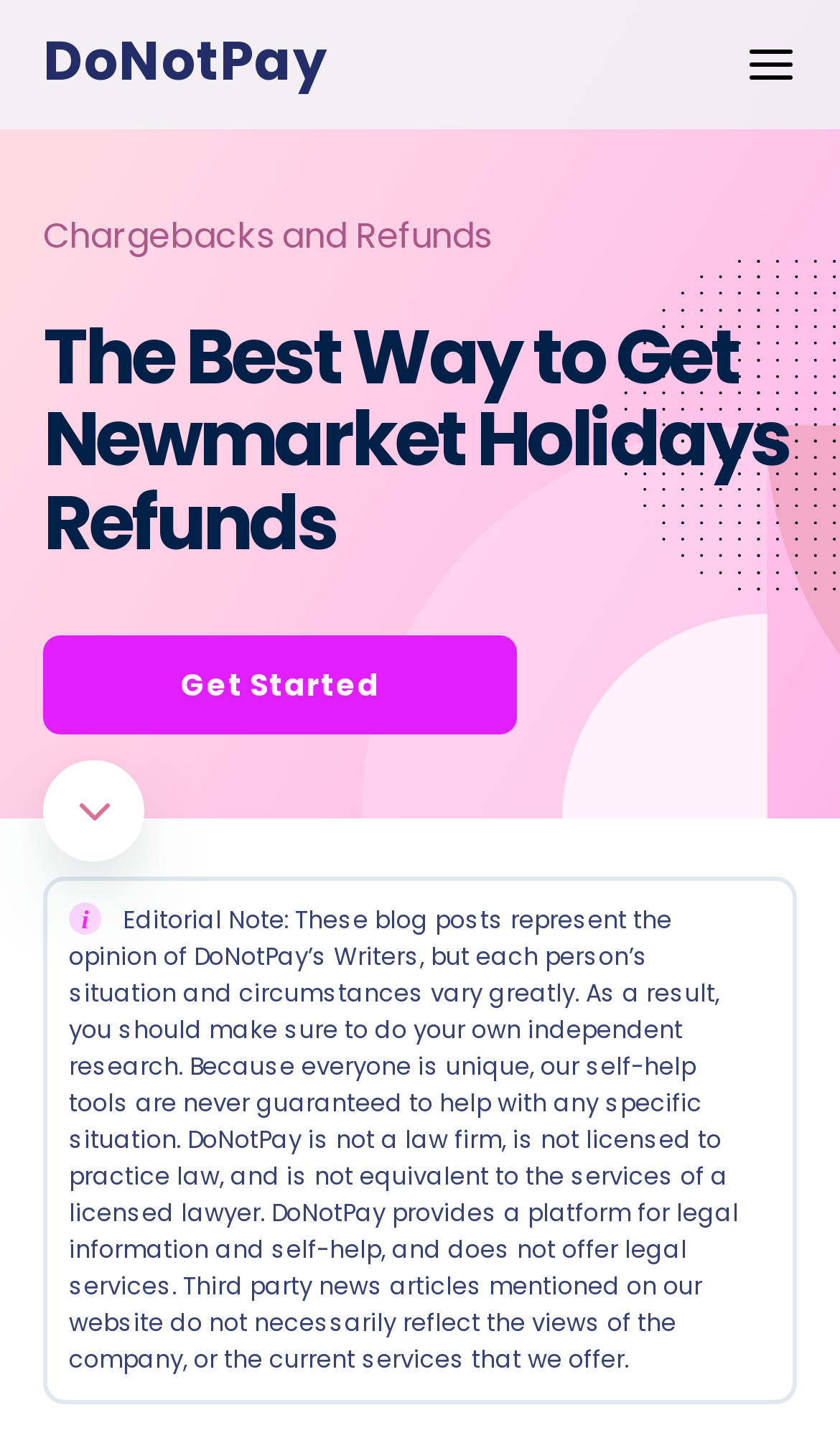Specify the bounding box coordinates of the area to click in order to follow the given instruction: "view post about Jeffrey Epstein and Donald Trump."

None